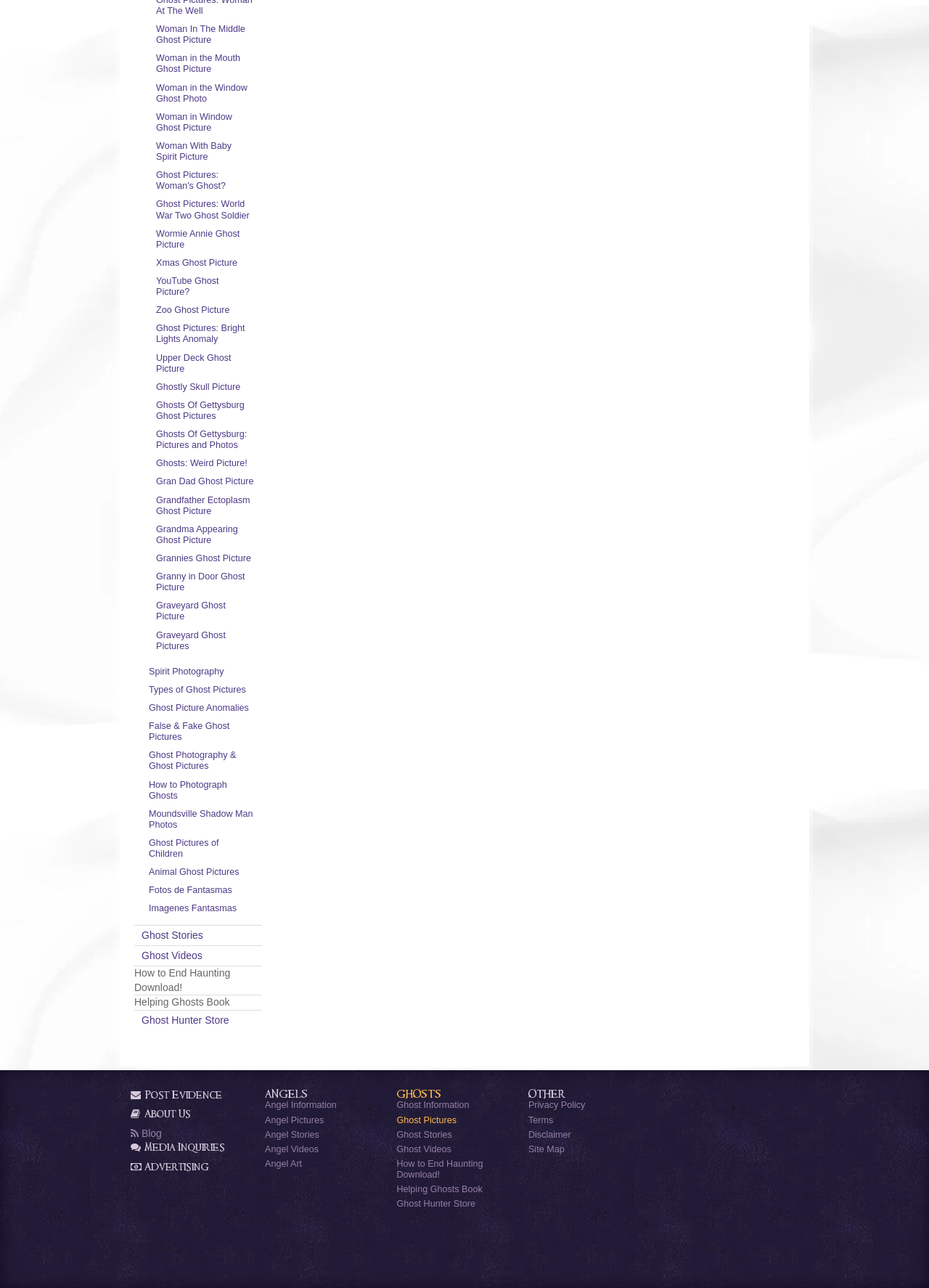Based on the element description "Ghost Stories", predict the bounding box coordinates of the UI element.

[0.145, 0.719, 0.282, 0.734]